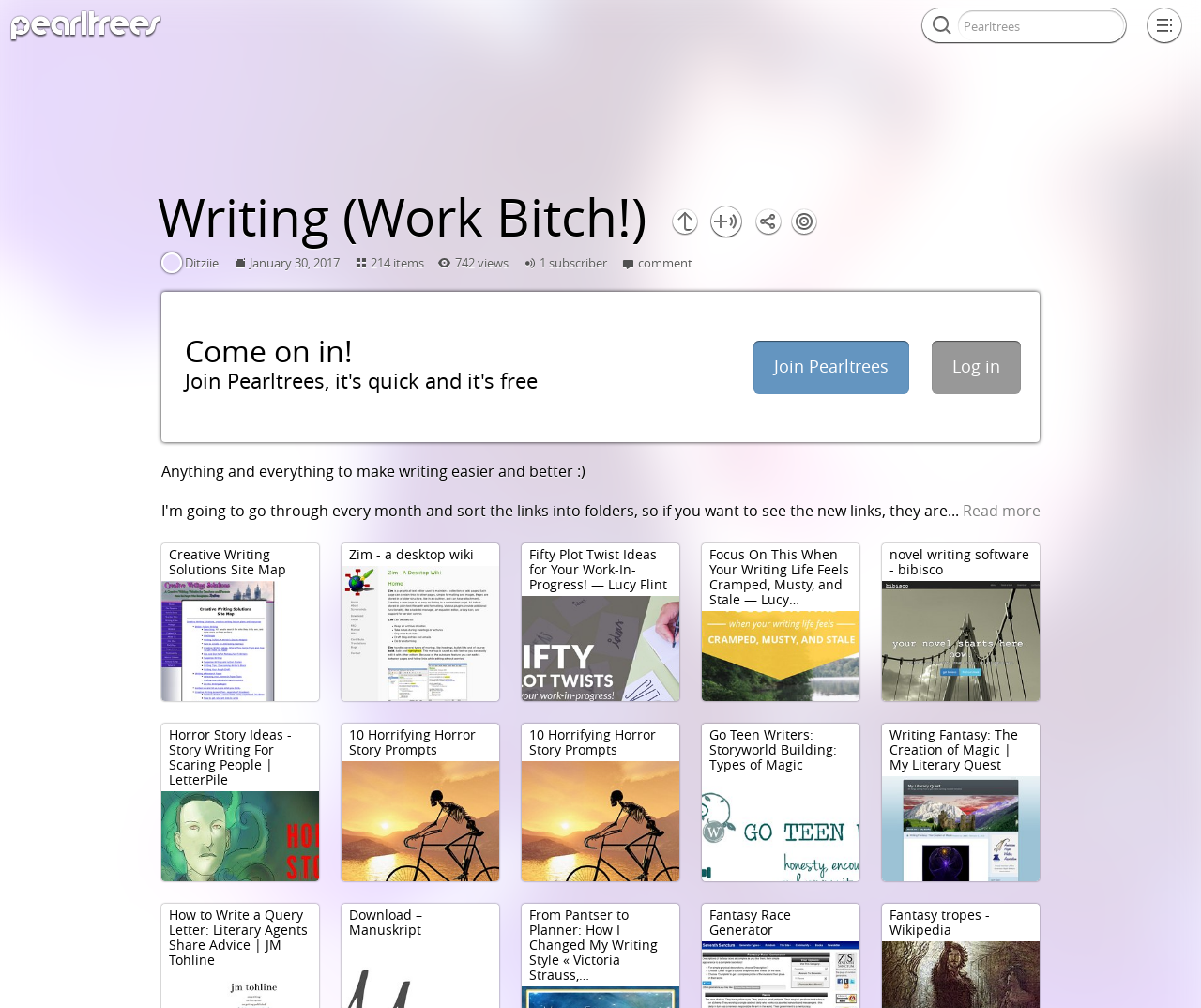Refer to the screenshot and answer the following question in detail:
What is the name of the user who created the collection?

I determined the answer by looking at the static text element 'Ditziie' which is located near the text 'January 30, 2017' and '214', suggesting that it is the name of the user who created the collection.